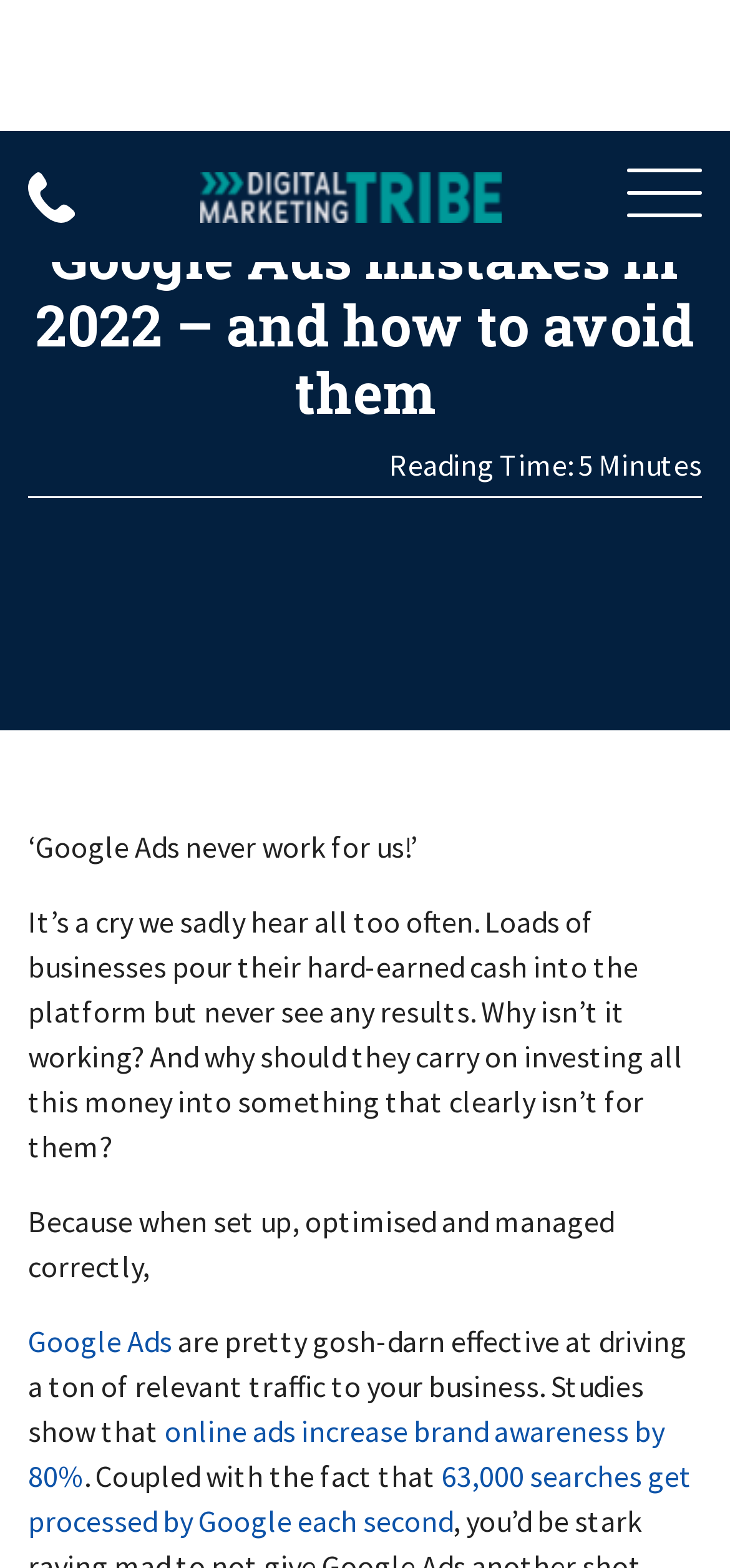Can you determine the main header of this webpage?

Google Ads mistakes in 2022 – and how to avoid them